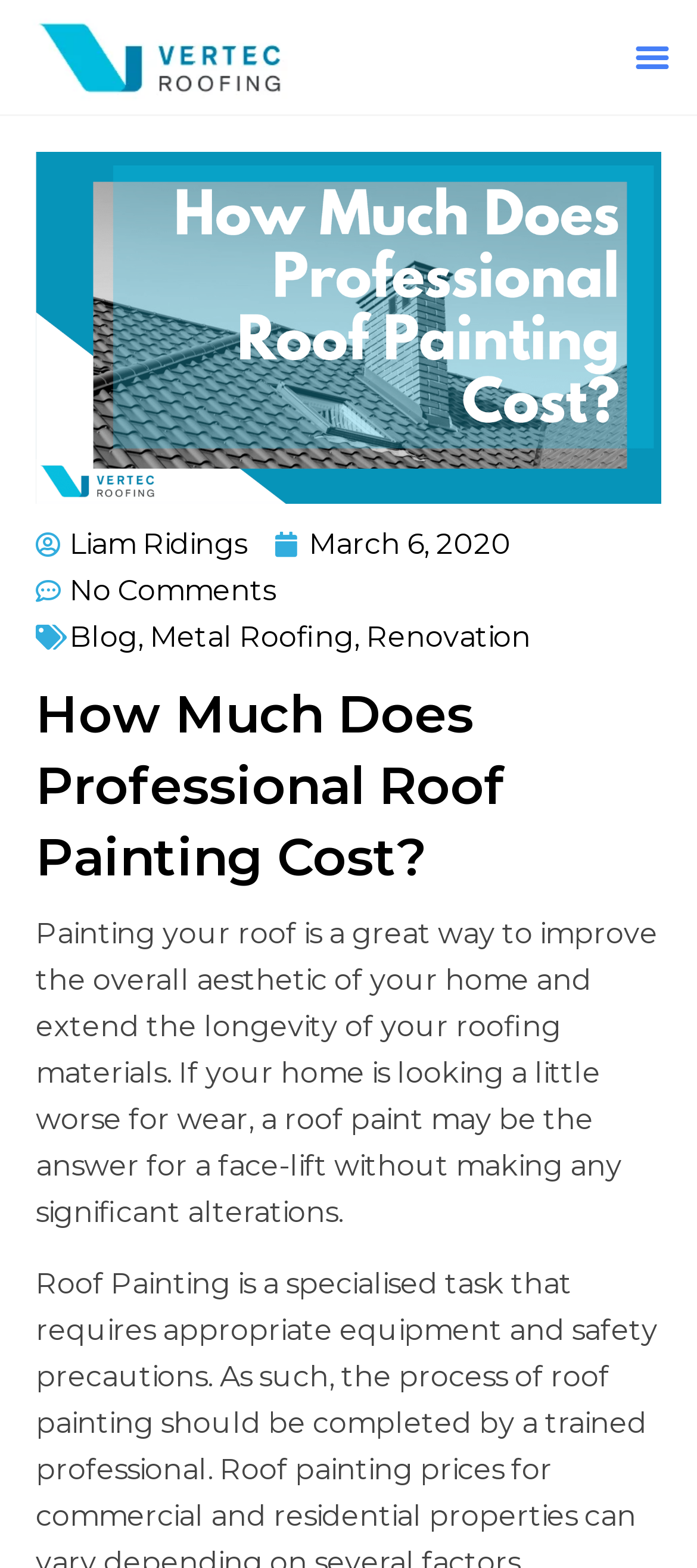What is the benefit of painting your roof?
Examine the image and give a concise answer in one word or a short phrase.

Improve aesthetic and extend longevity